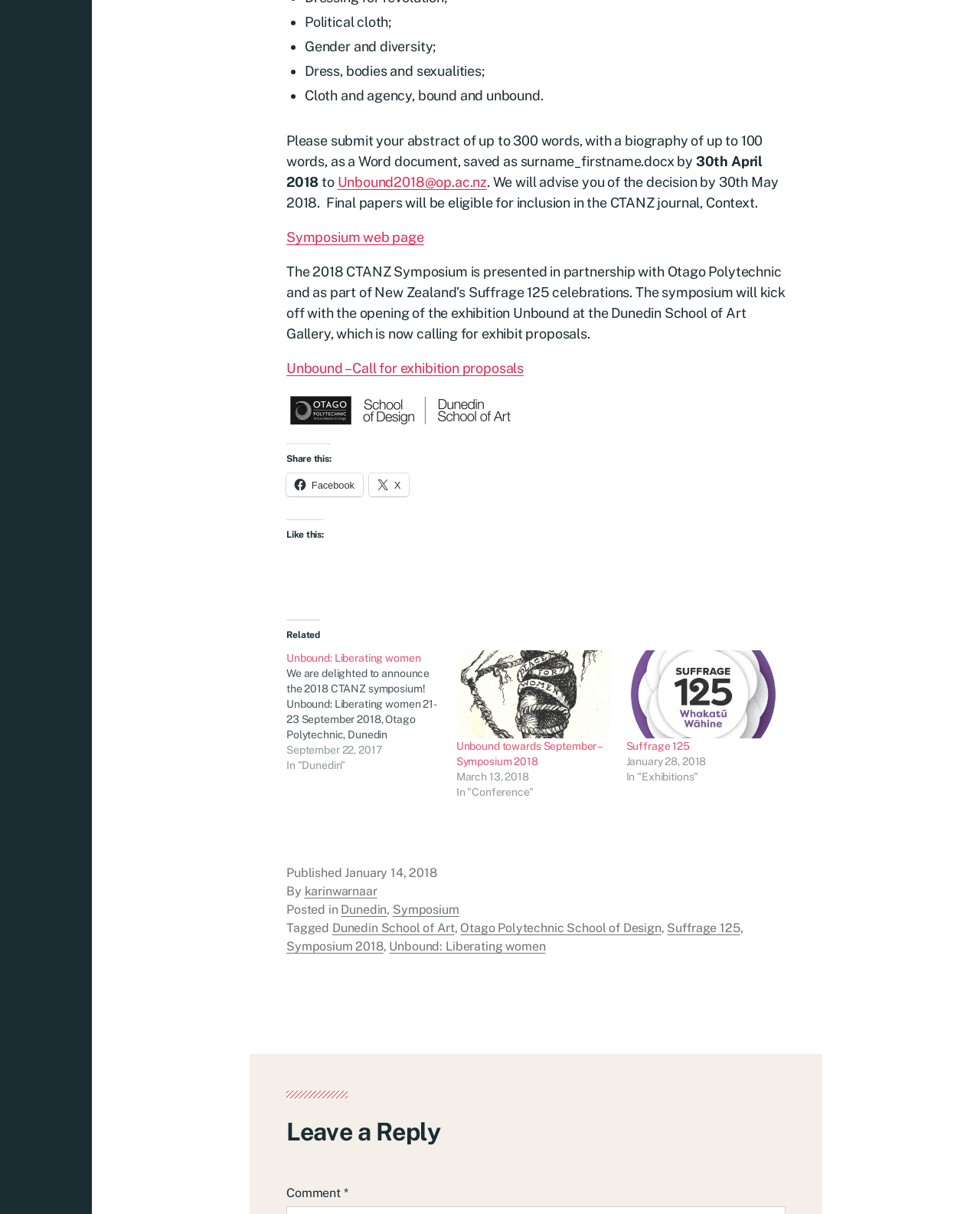Given the element description "Unbound: Liberating women", identify the bounding box of the corresponding UI element.

[0.292, 0.537, 0.429, 0.547]